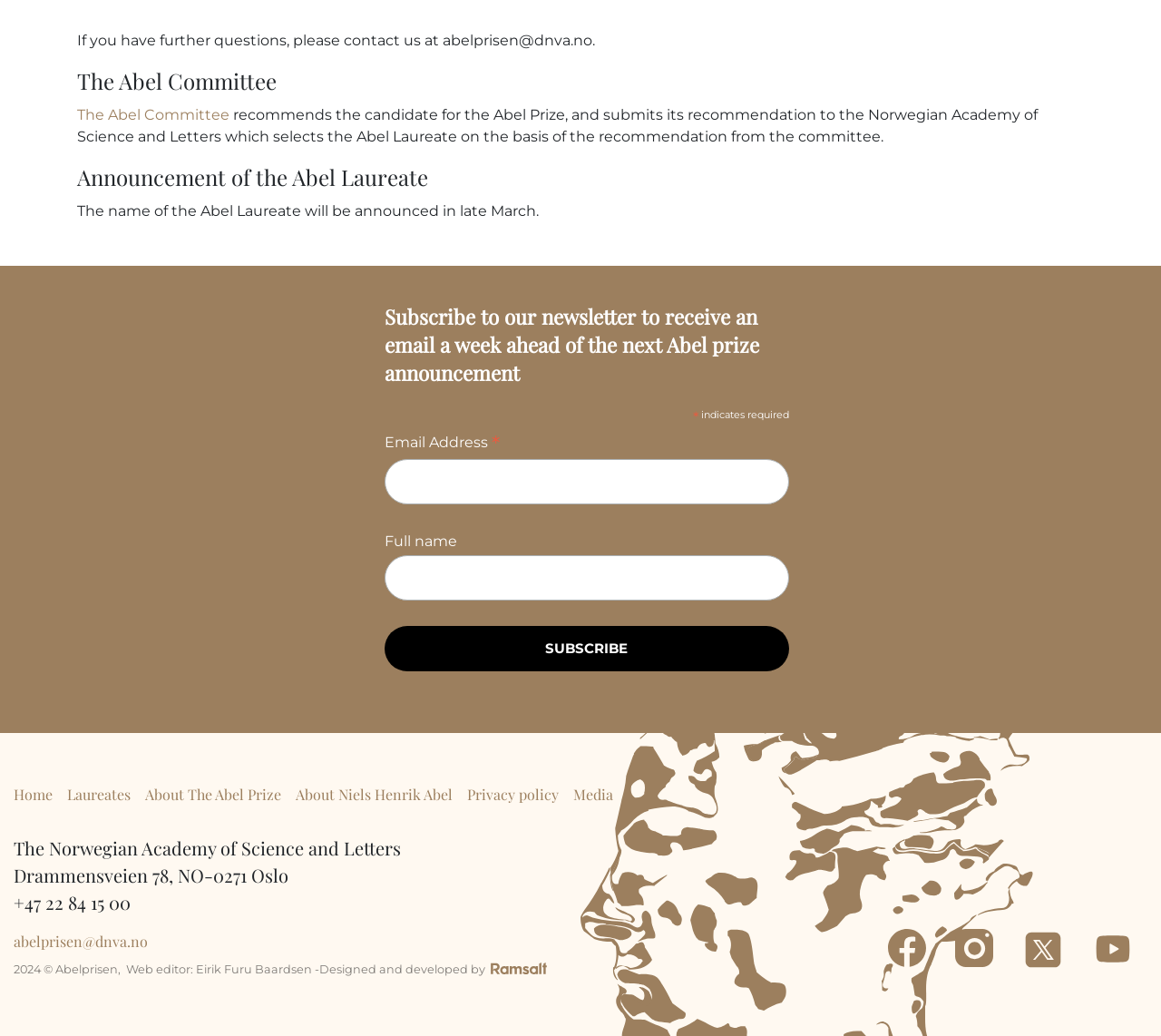Given the description "The Abel Committee", provide the bounding box coordinates of the corresponding UI element.

[0.066, 0.102, 0.198, 0.119]